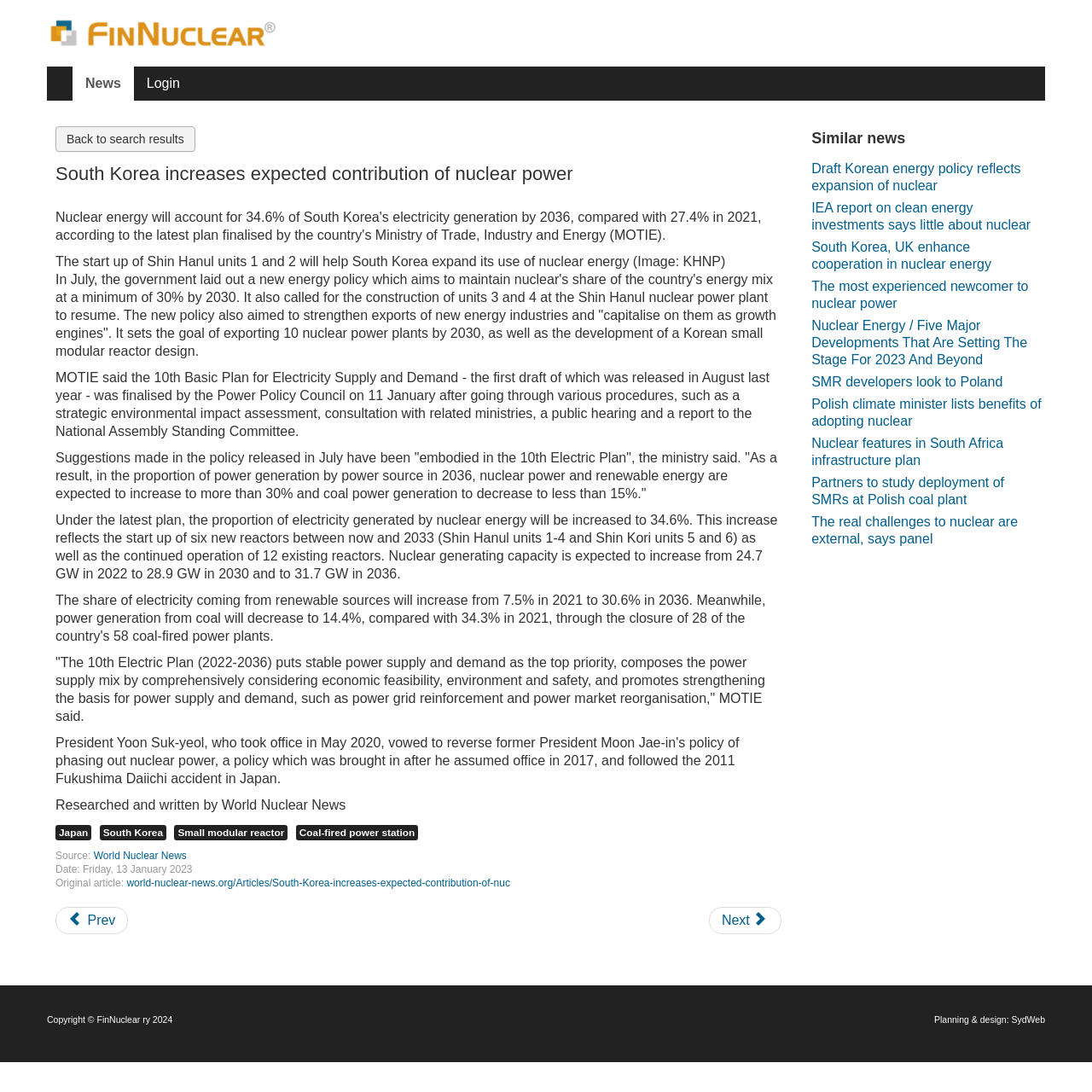Determine the bounding box coordinates of the area to click in order to meet this instruction: "Click on the 'World Nuclear News' link".

[0.086, 0.778, 0.171, 0.789]